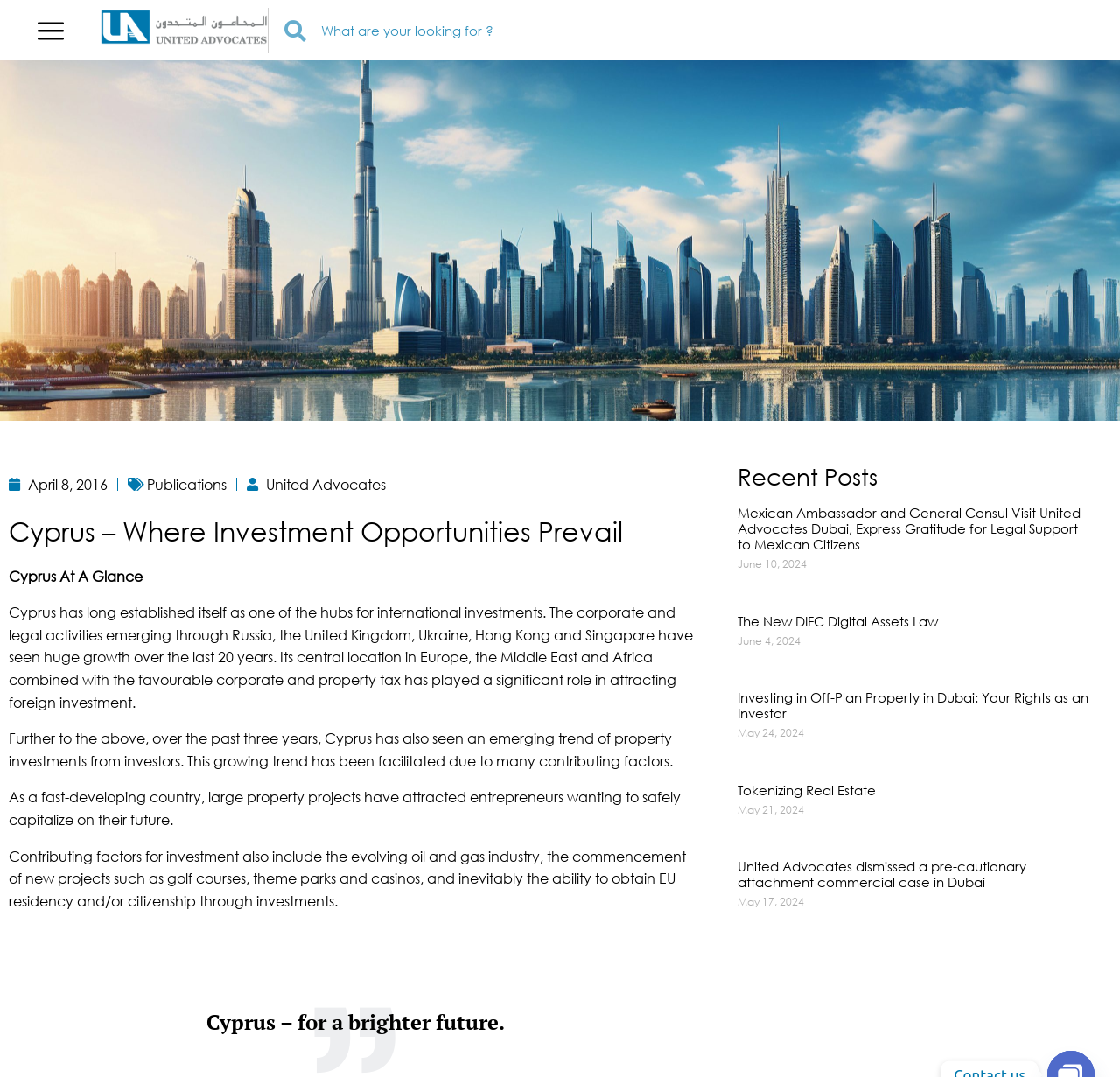Could you locate the bounding box coordinates for the section that should be clicked to accomplish this task: "View recent posts".

[0.659, 0.431, 0.972, 0.452]